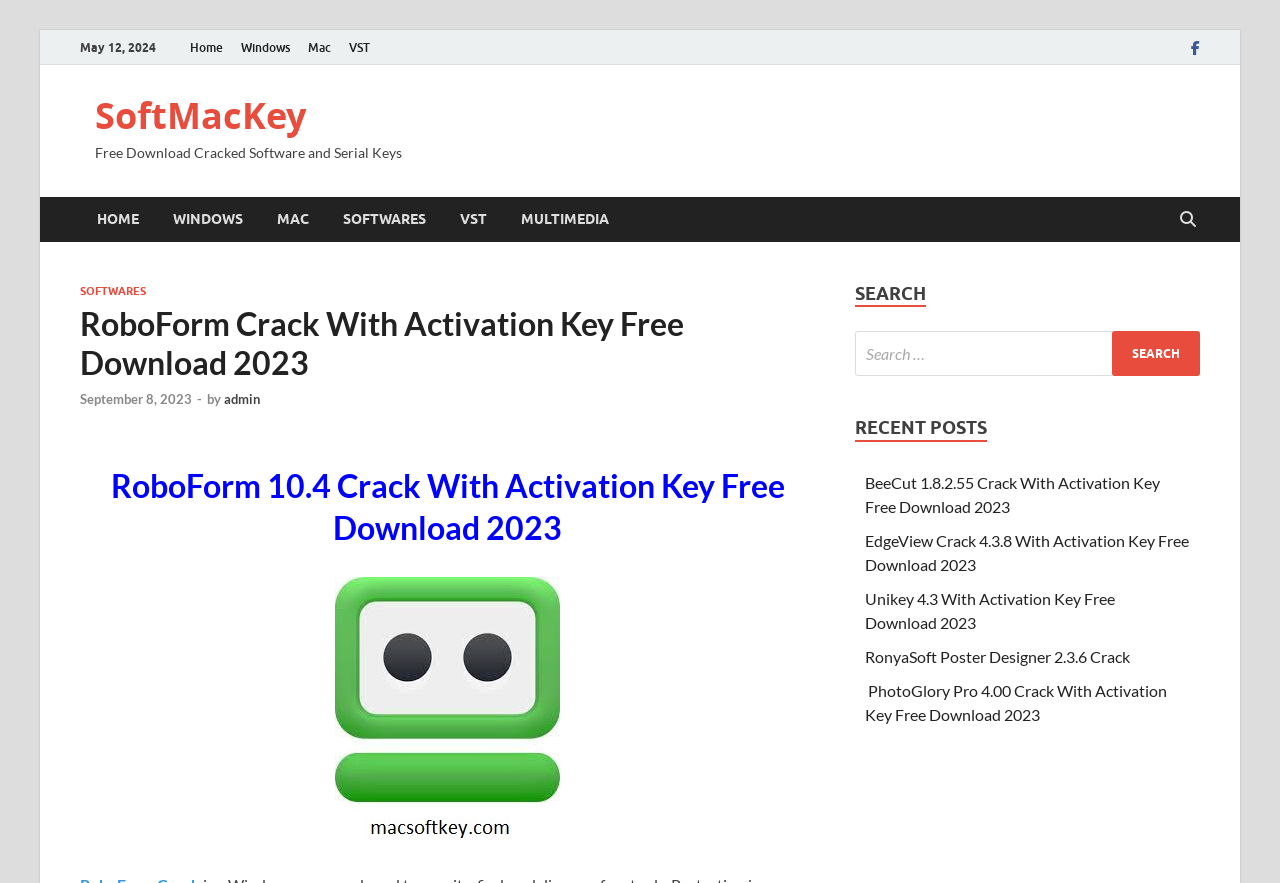Respond to the following question using a concise word or phrase: 
What is the name of the software being discussed?

RoboForm